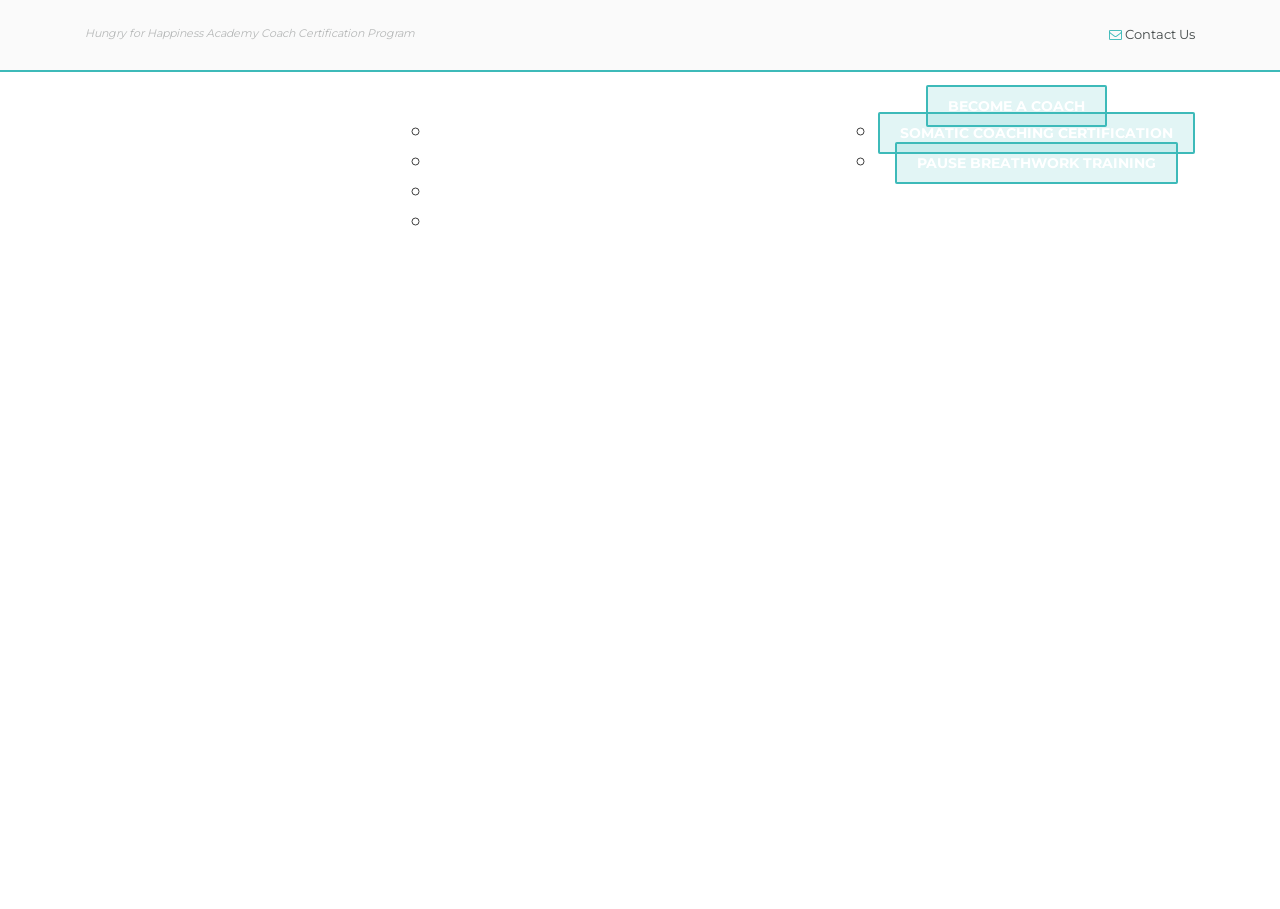How many list markers are there in the top navigation menu?
Answer briefly with a single word or phrase based on the image.

5